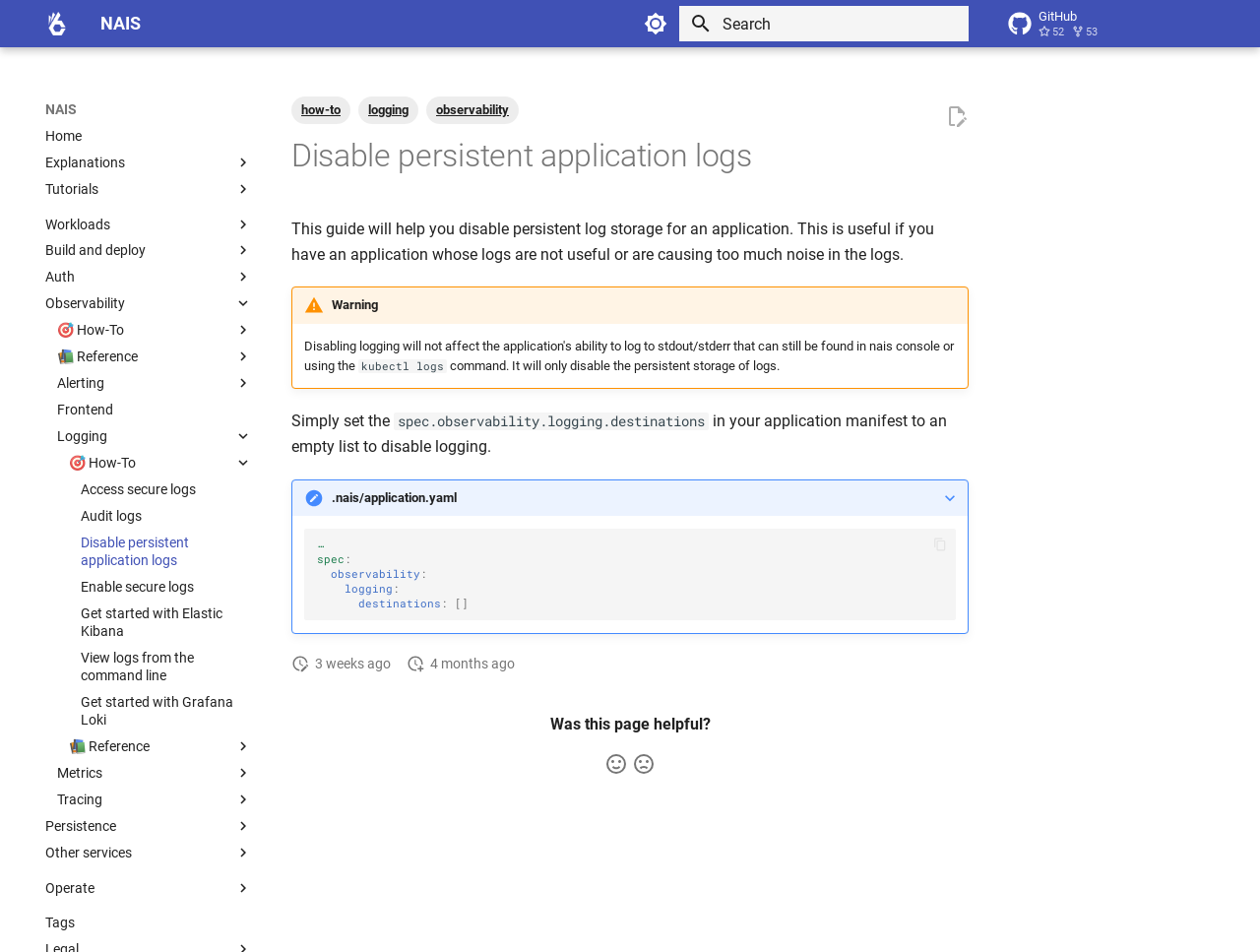What is the purpose of this guide?
Please ensure your answer to the question is detailed and covers all necessary aspects.

Based on the webpage content, this guide is intended to help users disable persistent log storage for an application, which is useful if the application's logs are not useful or are causing too much noise in the logs.